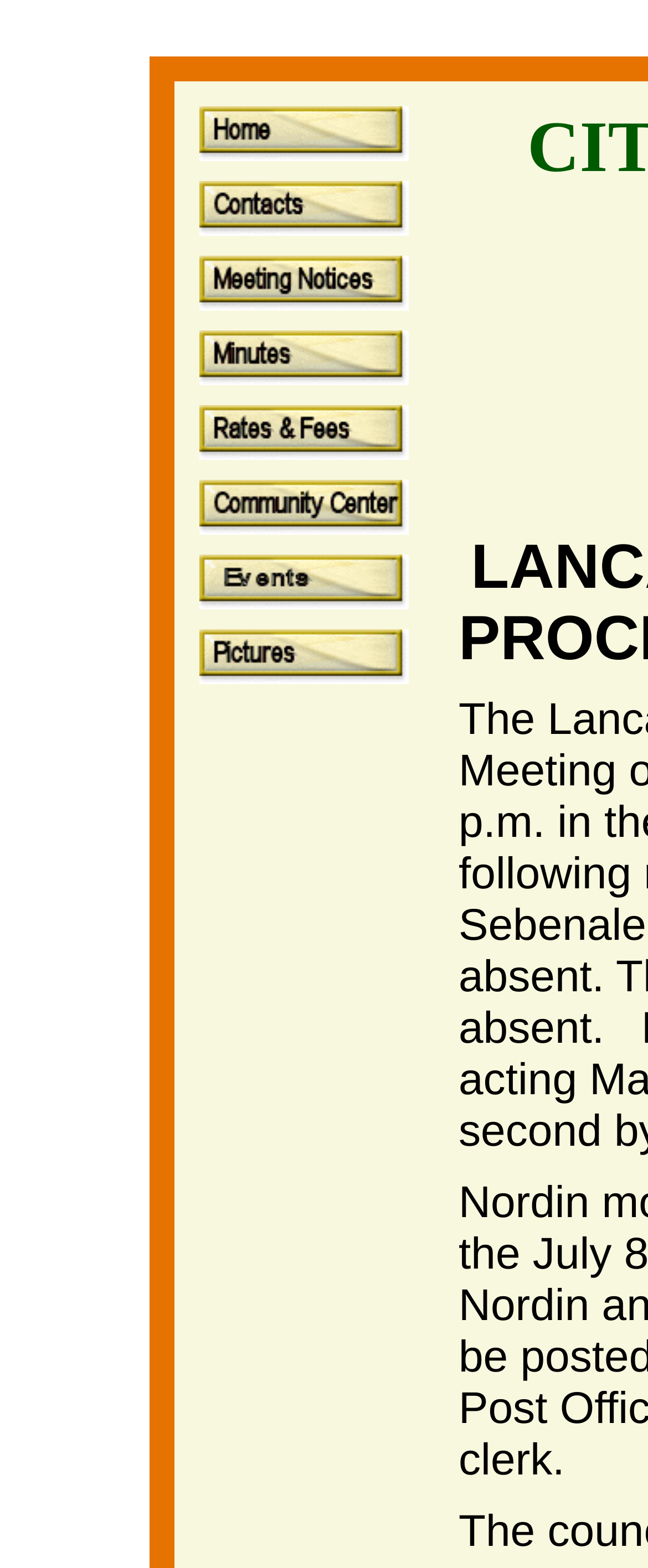Please specify the bounding box coordinates in the format (top-left x, top-left y, bottom-right x, bottom-right y), with all values as floating point numbers between 0 and 1. Identify the bounding box of the UI element described by: alt="Rates & Fees"

[0.308, 0.282, 0.631, 0.297]